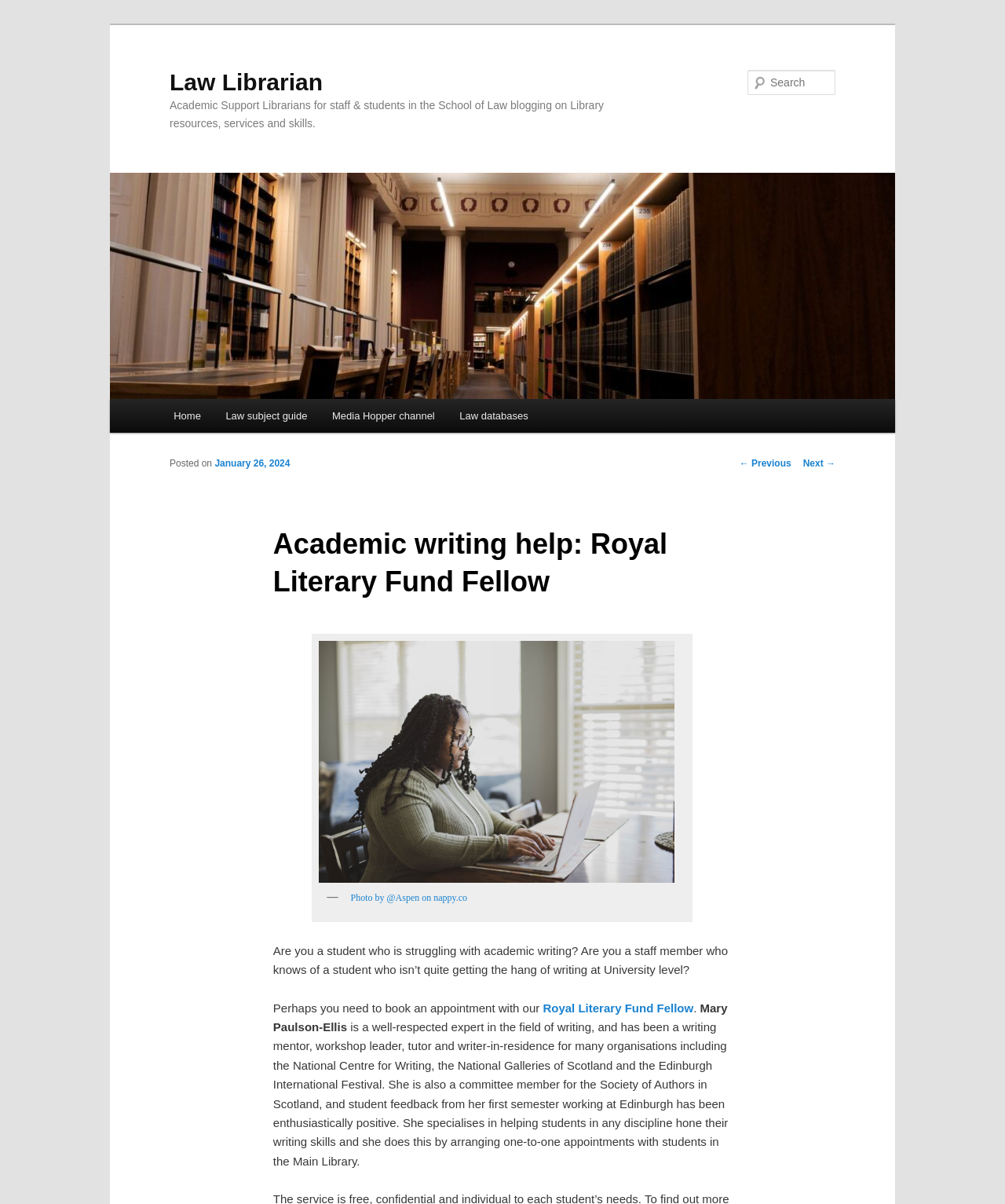Convey a detailed summary of the webpage, mentioning all key elements.

This webpage appears to be a blog post about academic writing help, specifically featuring a Royal Literary Fund Fellow. At the top of the page, there is a heading that reads "Law Librarian" and a link to skip to the primary content. Below this, there is a larger heading that describes the purpose of the blog, which is to provide information on library resources, services, and skills for staff and students in the School of Law.

To the right of the headings, there is an image of a person, likely a librarian, and a link to the Law Librarian page. Further down, there is a search bar with a "Search" label and a textbox to input search queries.

The main content of the page is divided into sections. On the left, there is a menu with links to the home page, law subject guides, media hopper channels, and law databases. On the right, there is a section with a heading that reads "Academic writing help: Royal Literary Fund Fellow" and a subheading that indicates the post date, January 26, 2024.

Below the post date, there is an image of a student typing on a laptop, with a caption indicating that the photo is by @Aspen on nappy.co. The main text of the post begins with a question about struggling with academic writing and introduces the Royal Literary Fund Fellow, Mary Paulson-Ellis, who is a well-respected expert in writing and has worked with various organizations. The text describes her experience and specialization in helping students hone their writing skills through one-to-one appointments in the Main Library.

At the bottom of the page, there are links to navigate to previous and next posts.